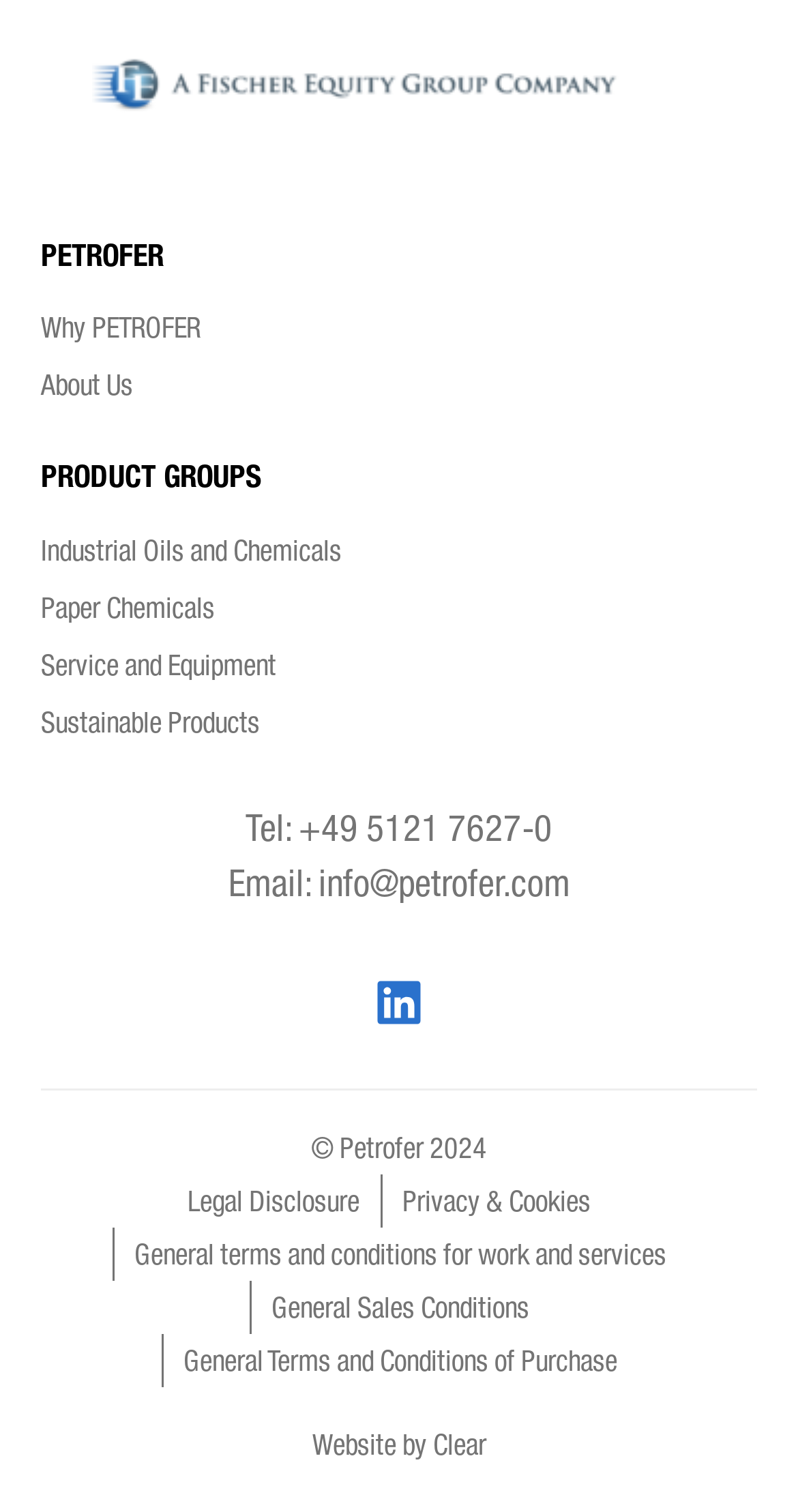Answer the question below using just one word or a short phrase: 
Who designed the website?

Clear